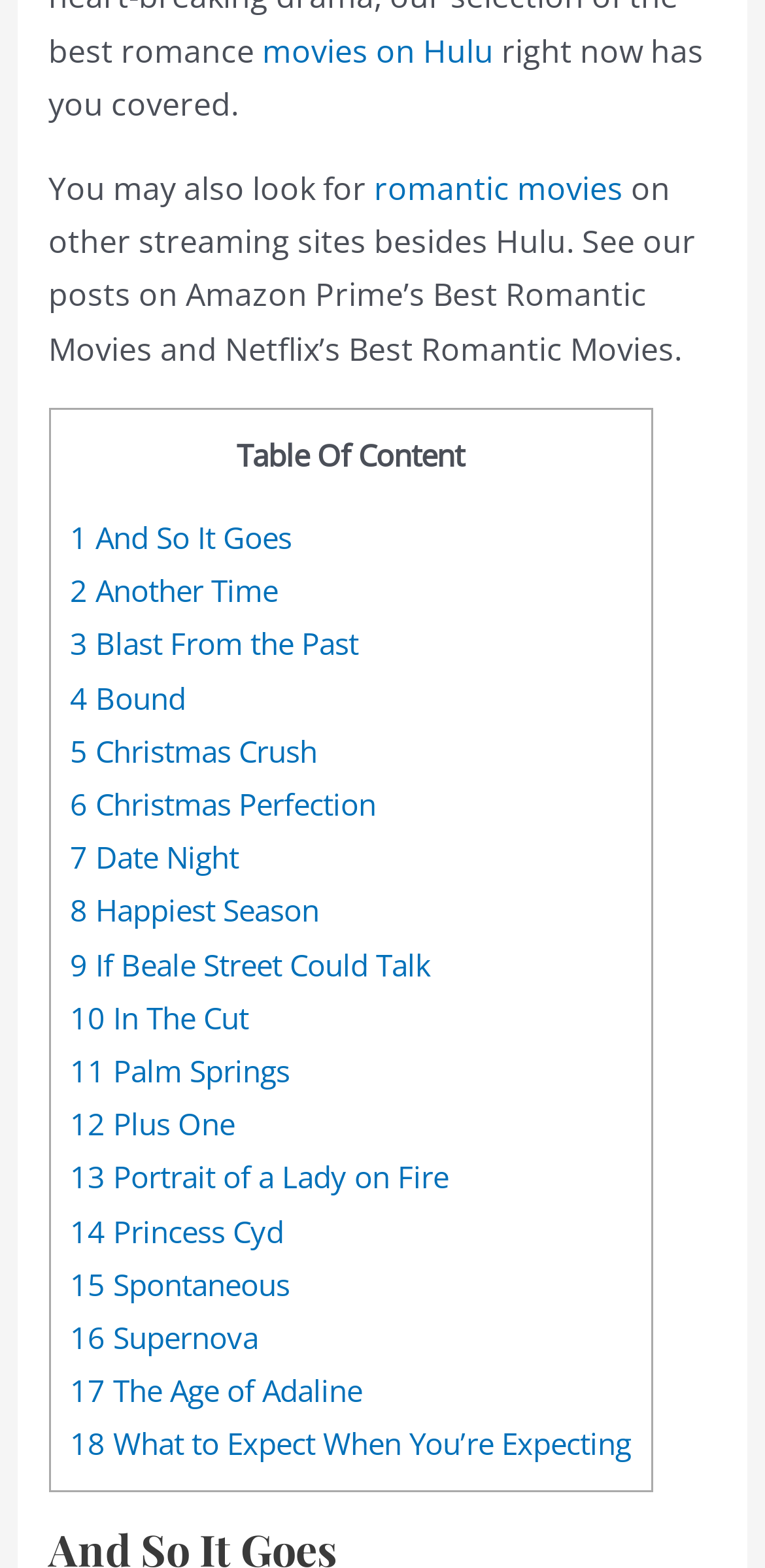Respond to the question below with a single word or phrase:
What is the title of the section that lists the romantic movies?

Table Of Content